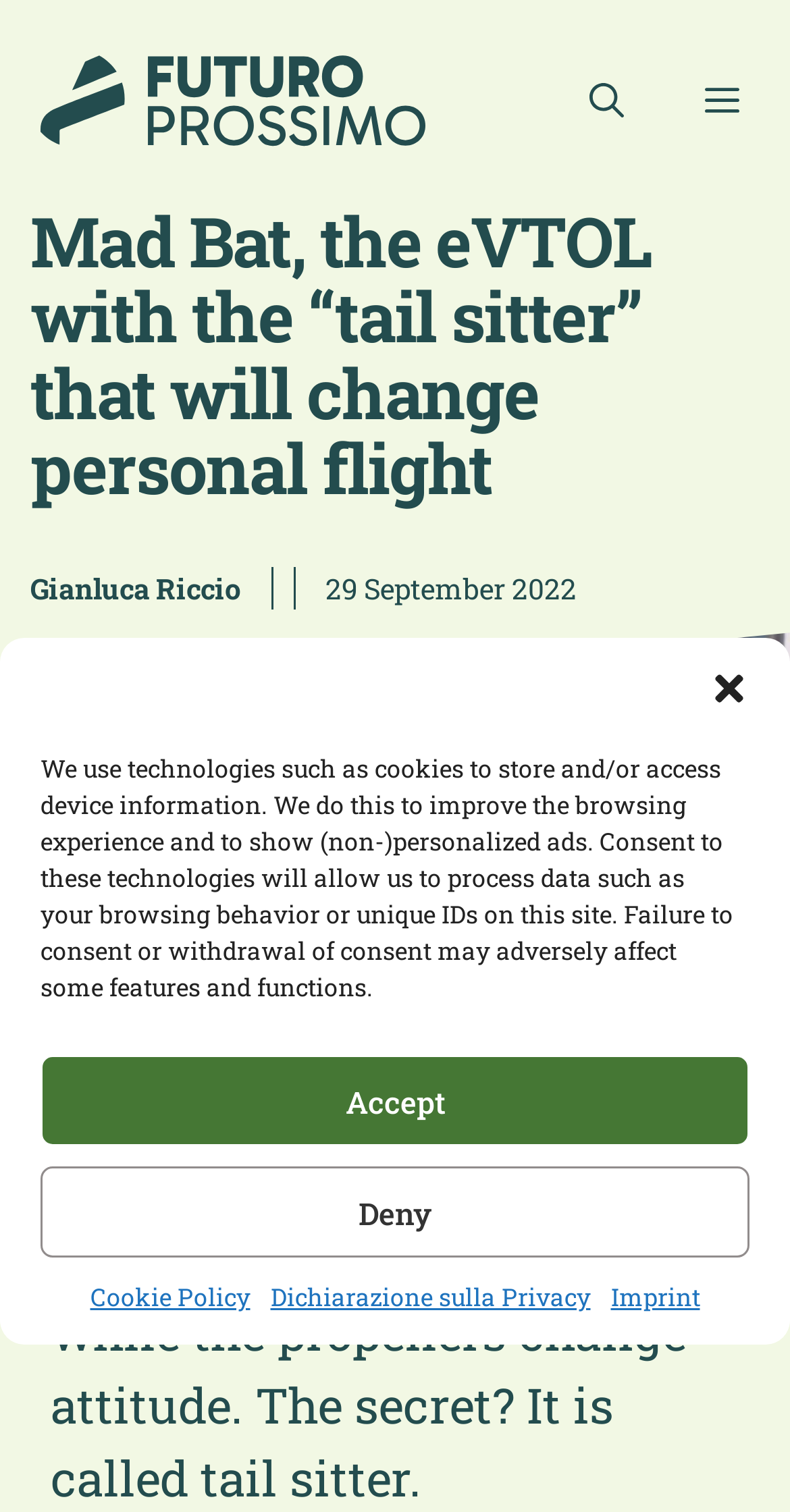Determine the heading of the webpage and extract its text content.

Mad Bat, the eVTOL with the “tail sitter” that will change personal flight